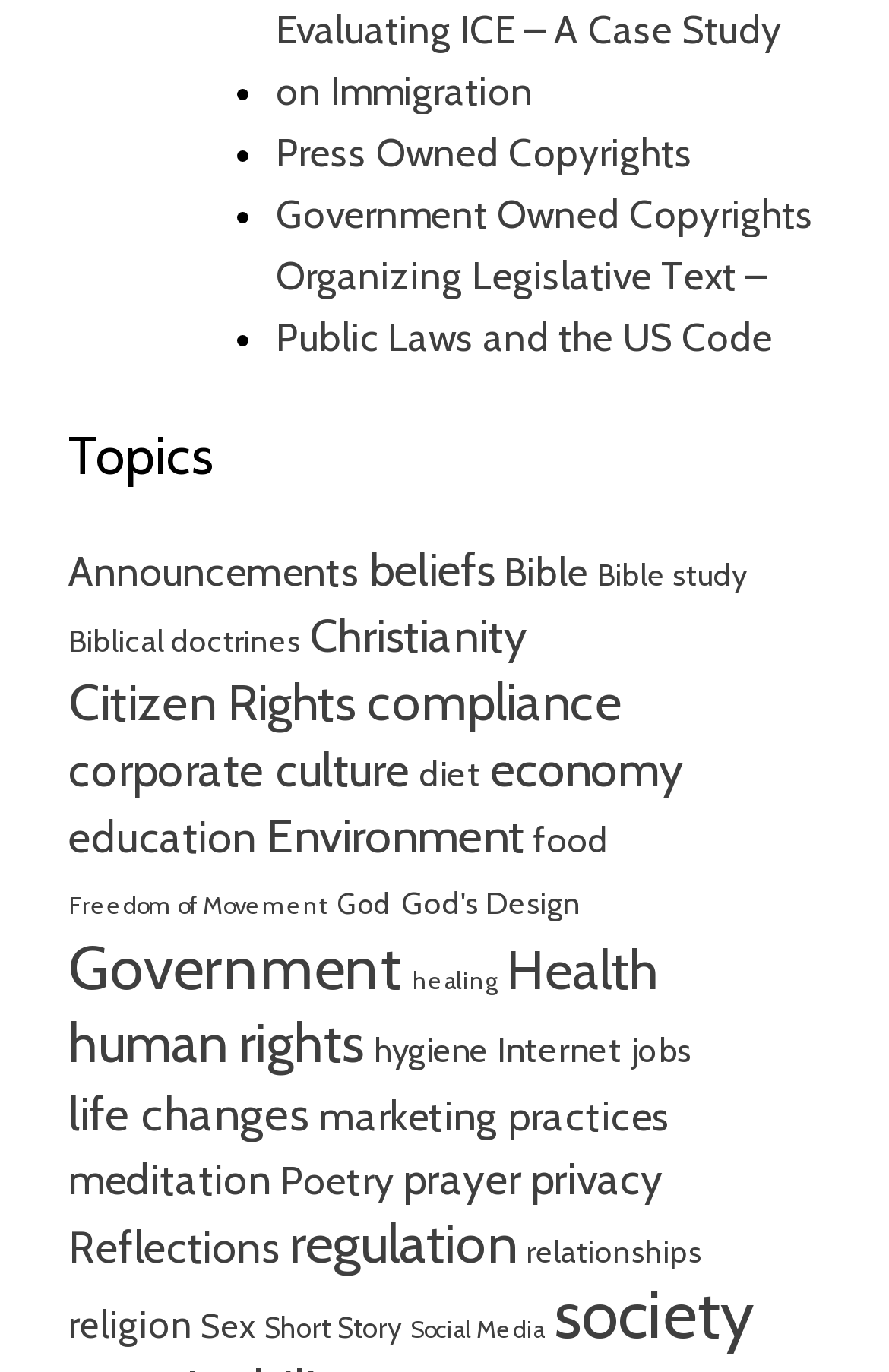What is the category of 'Bible study'?
Please answer the question with a single word or phrase, referencing the image.

Beliefs